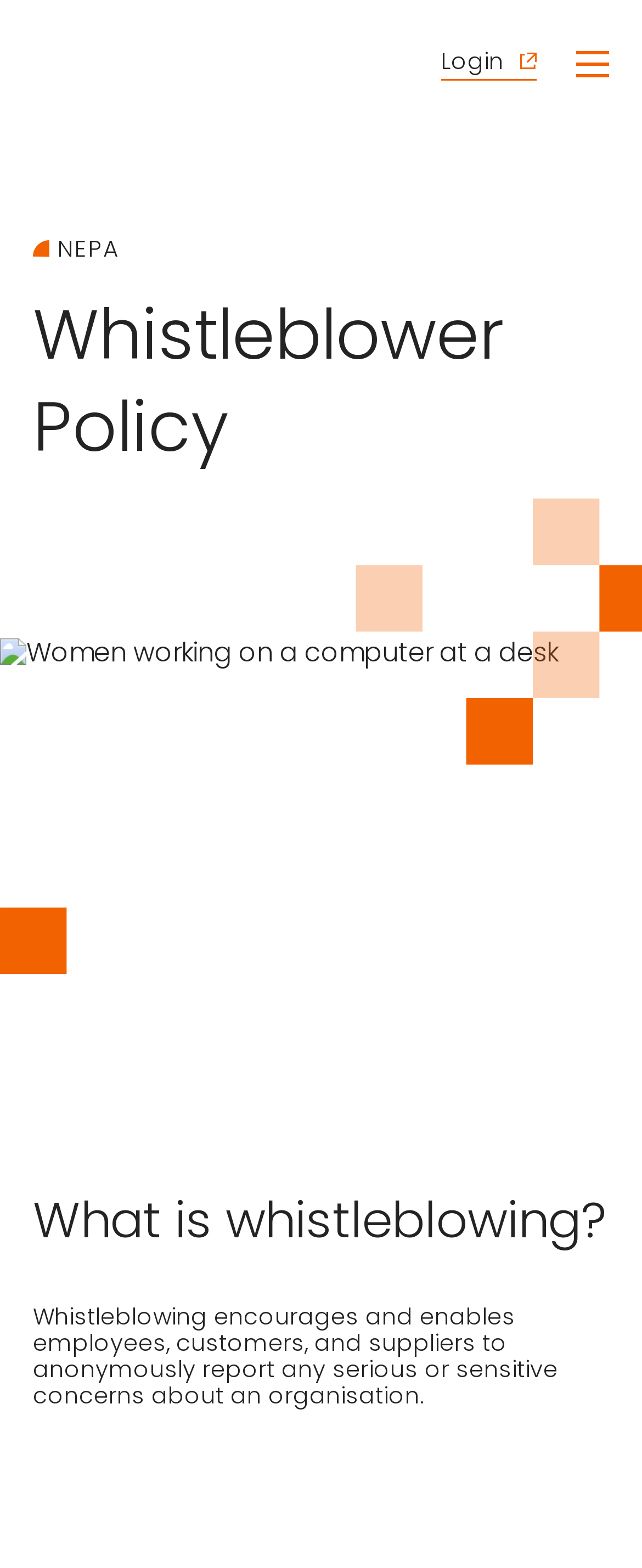From the webpage screenshot, predict the bounding box of the UI element that matches this description: "parent_node: Login".

[0.897, 0.03, 0.949, 0.051]